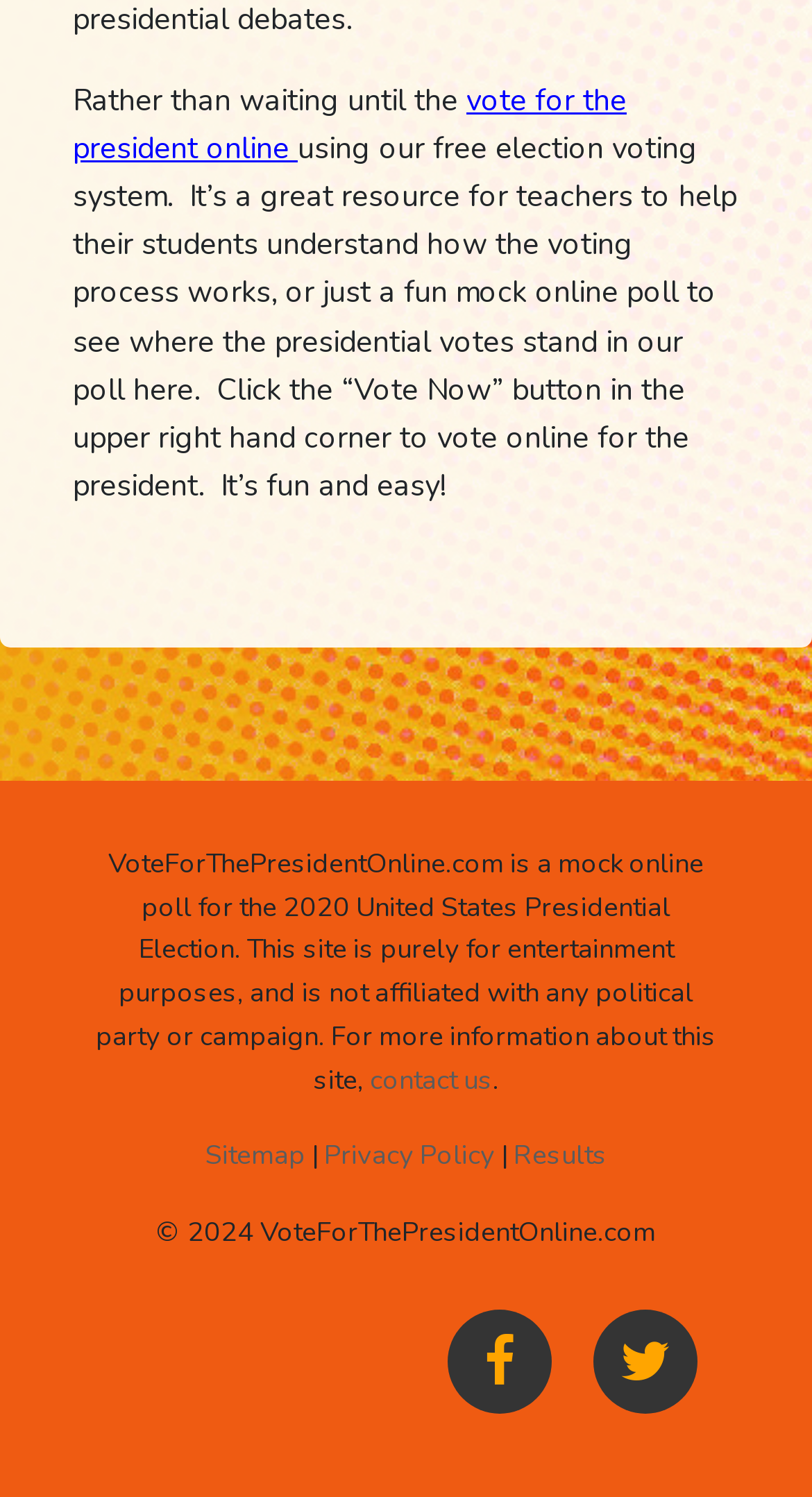Respond to the question below with a single word or phrase: Where is the 'Vote Now' button located?

Upper right hand corner